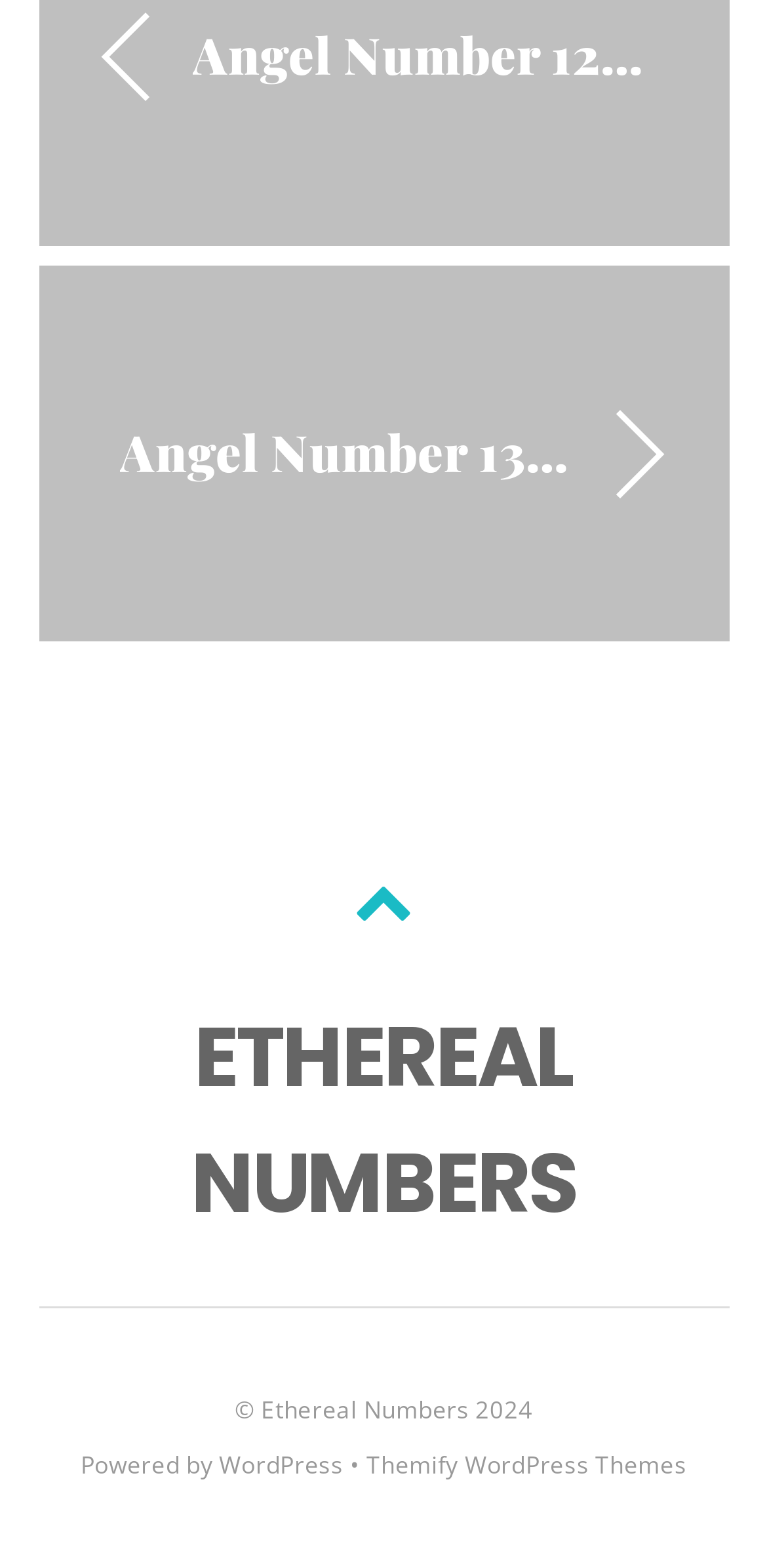Please answer the following question using a single word or phrase: 
What is the name of the website?

Ethereal Numbers